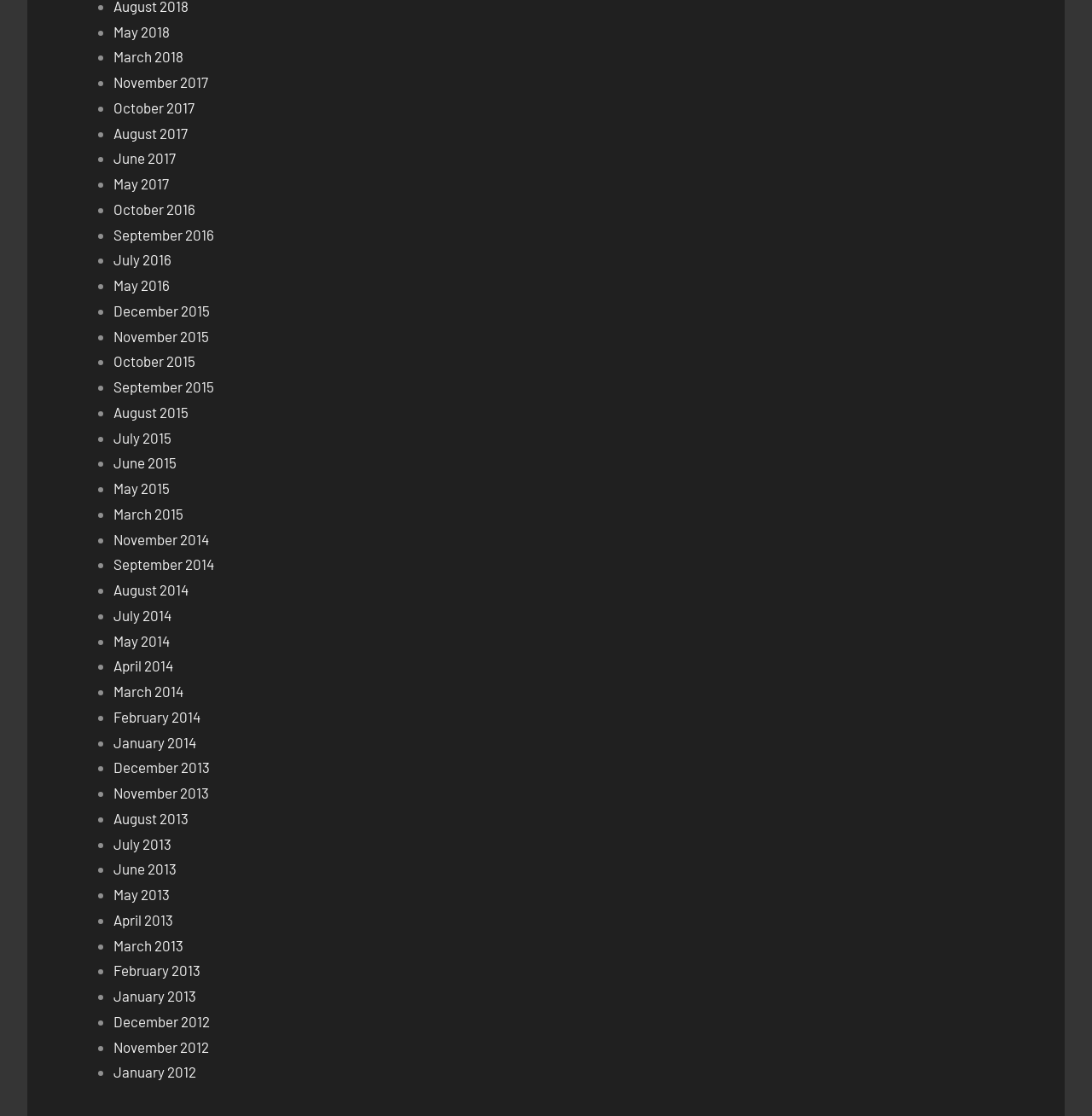Locate the bounding box coordinates of the element you need to click to accomplish the task described by this instruction: "Select June 2013".

[0.104, 0.771, 0.162, 0.786]